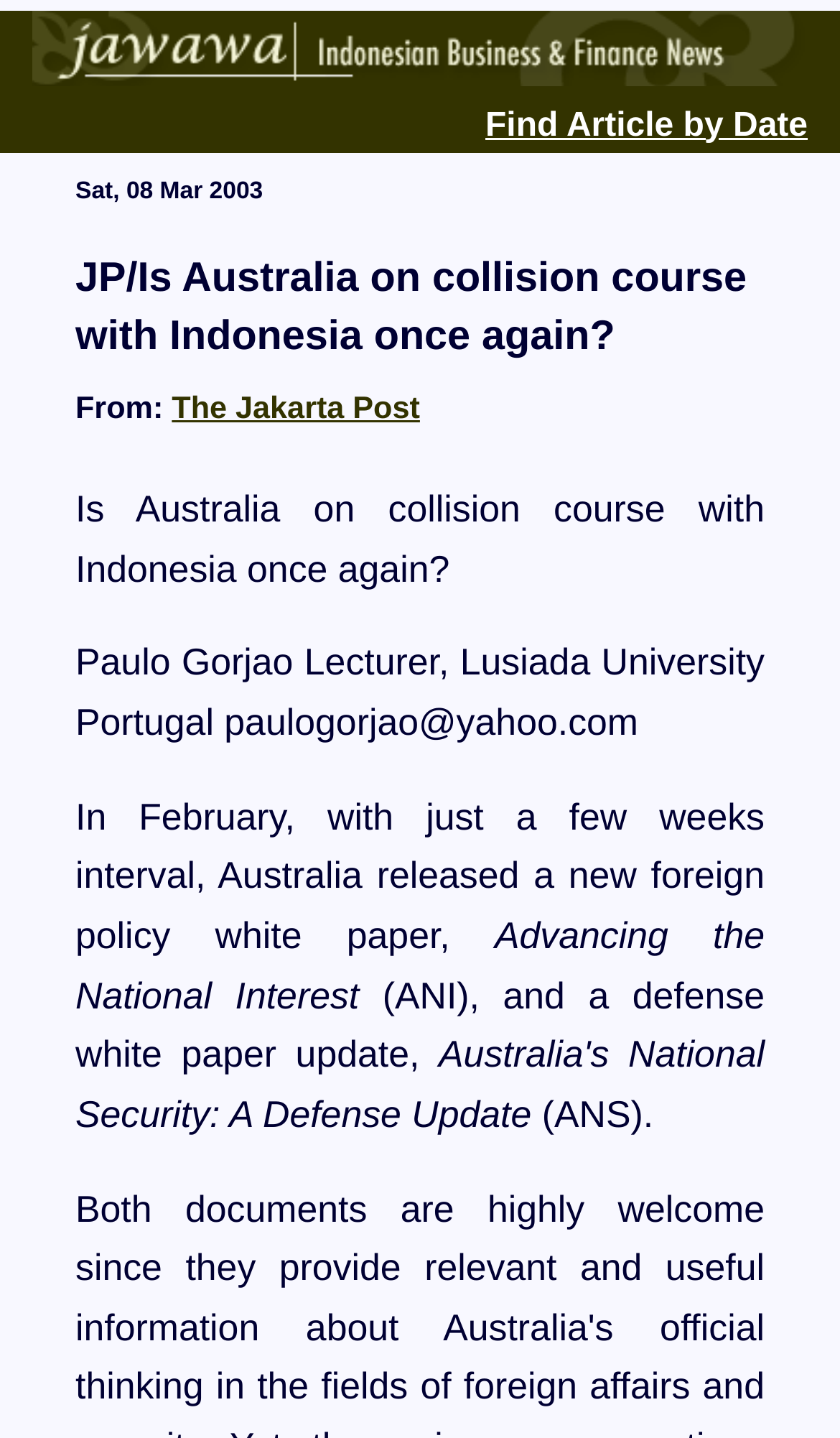What is the date of the article?
Provide a detailed answer to the question, using the image to inform your response.

I found the date of the article by looking at the static text element located at [0.09, 0.124, 0.313, 0.142] which contains the text 'Sat, 08 Mar 2003'.